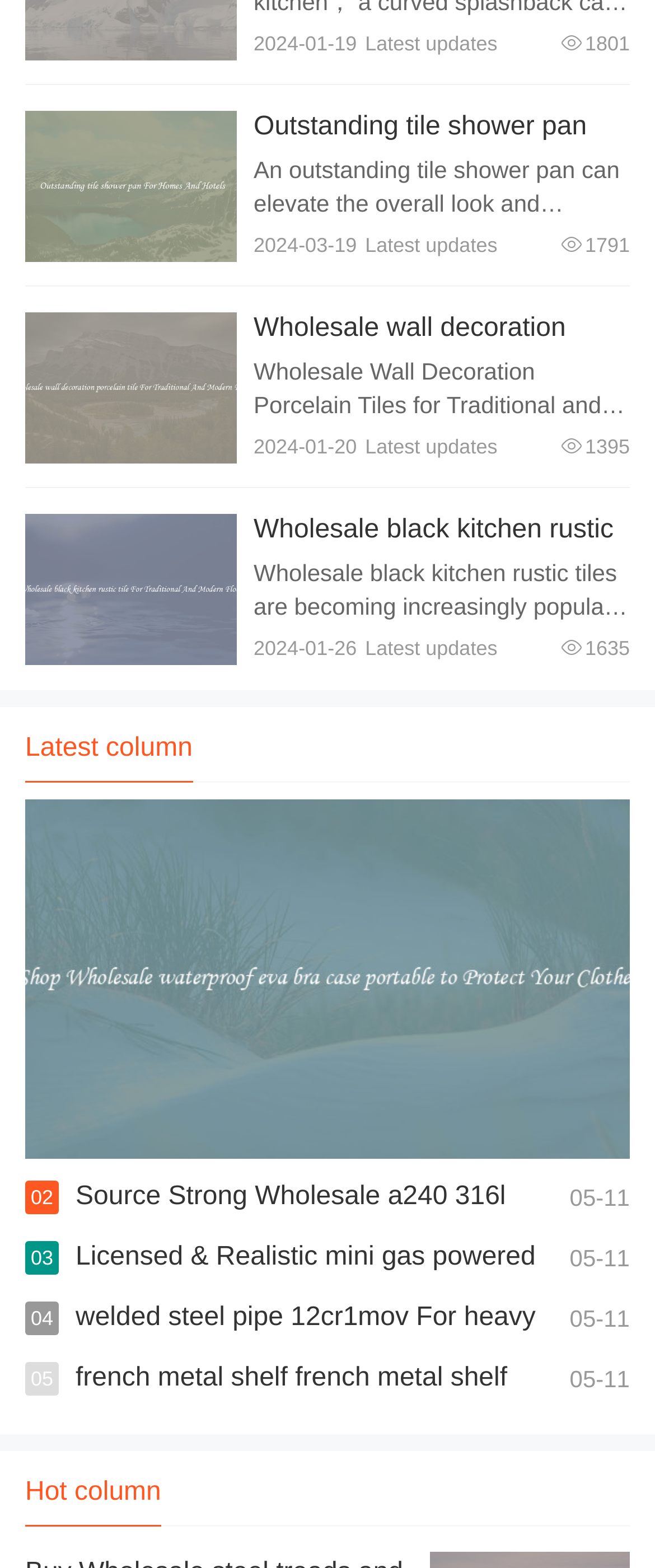Find the bounding box coordinates for the element that must be clicked to complete the instruction: "Apply for Similar Jobs". The coordinates should be four float numbers between 0 and 1, indicated as [left, top, right, bottom].

None